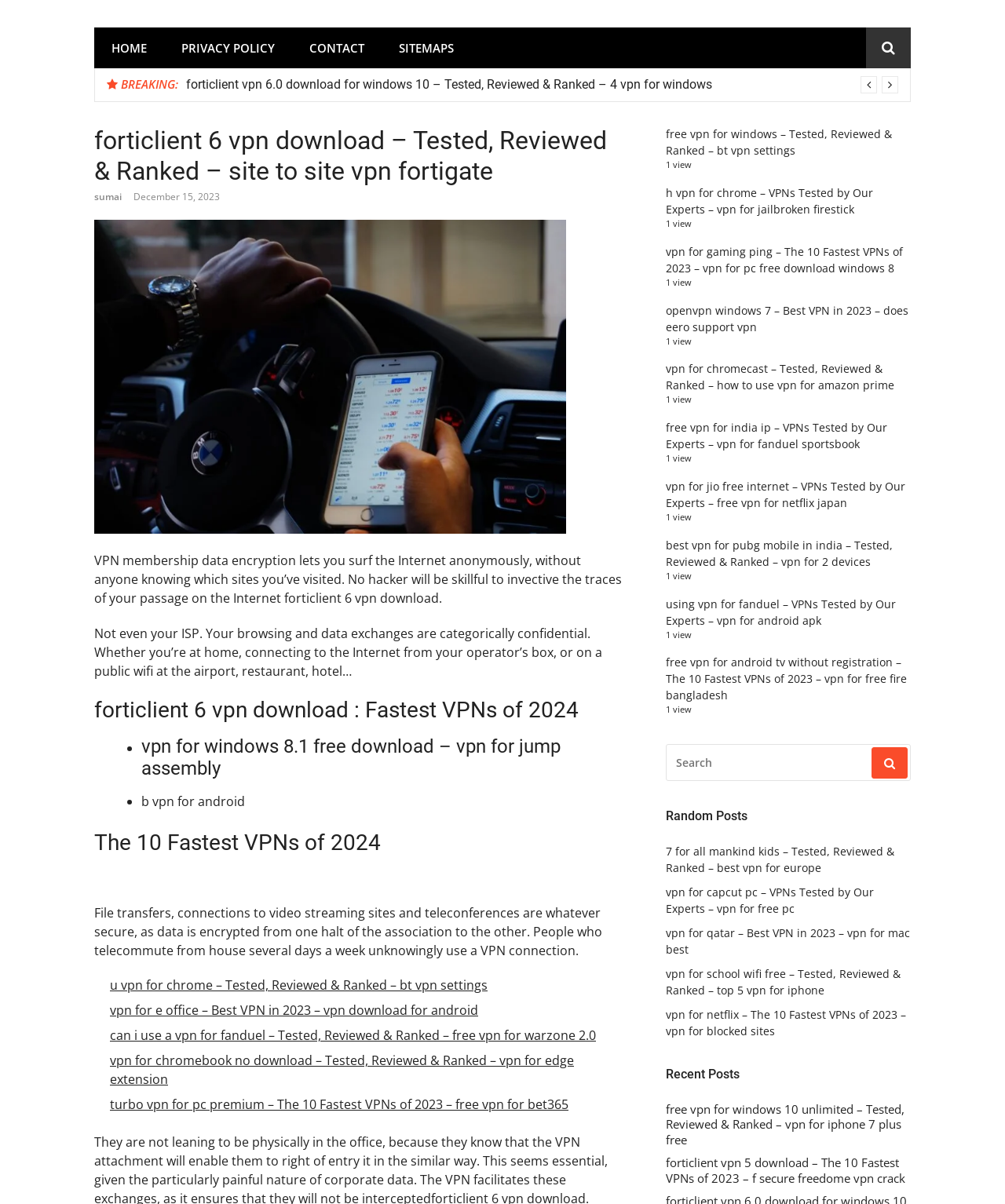Identify and provide the bounding box for the element described by: "parent_node: SEARCH FOR:".

[0.867, 0.621, 0.903, 0.646]